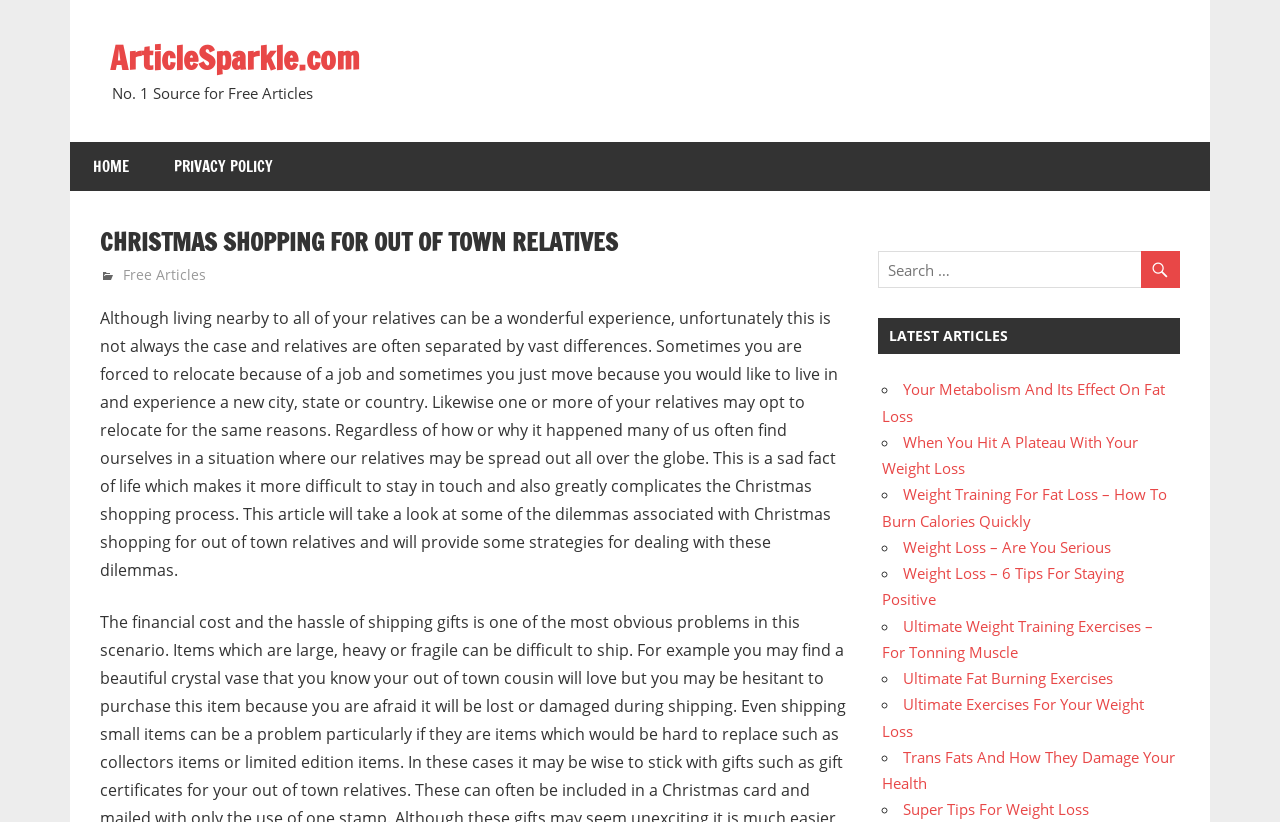What is the title or heading displayed on the webpage?

CHRISTMAS SHOPPING FOR OUT OF TOWN RELATIVES